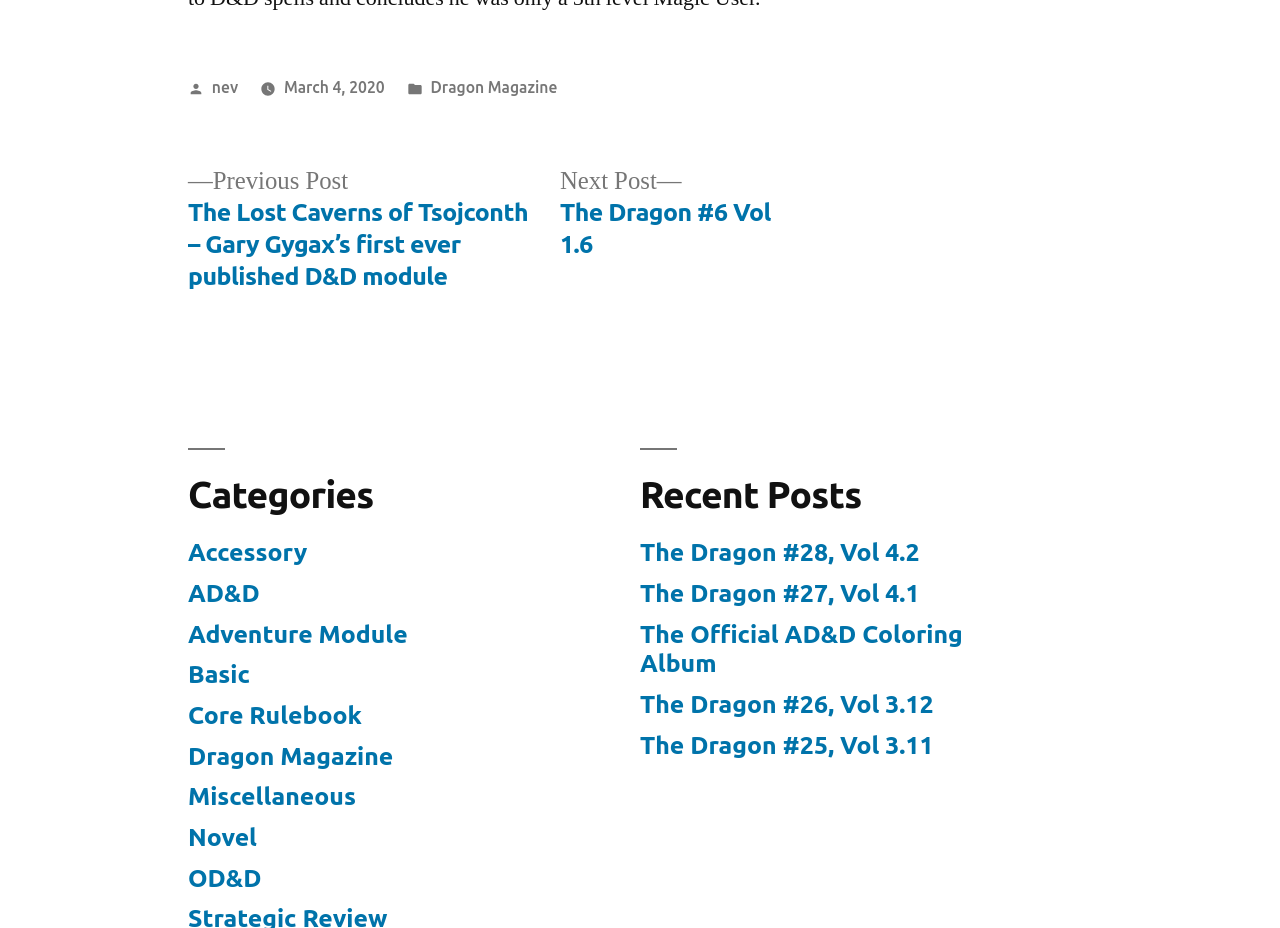Can you pinpoint the bounding box coordinates for the clickable element required for this instruction: "Contact Us"? The coordinates should be four float numbers between 0 and 1, i.e., [left, top, right, bottom].

None